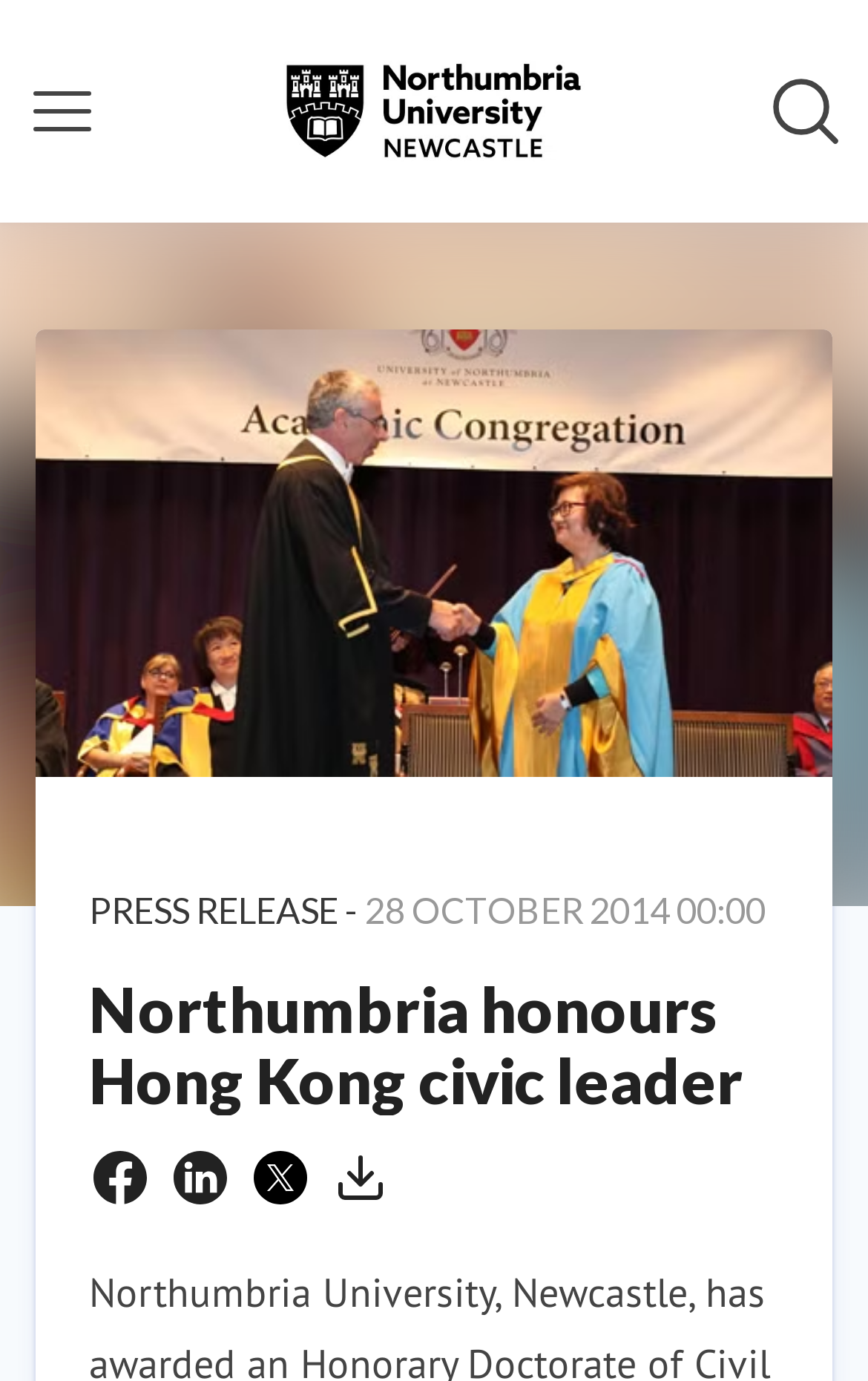Determine the bounding box coordinates of the section to be clicked to follow the instruction: "Go to home page". The coordinates should be given as four float numbers between 0 and 1, formatted as [left, top, right, bottom].

[0.287, 0.019, 0.713, 0.142]